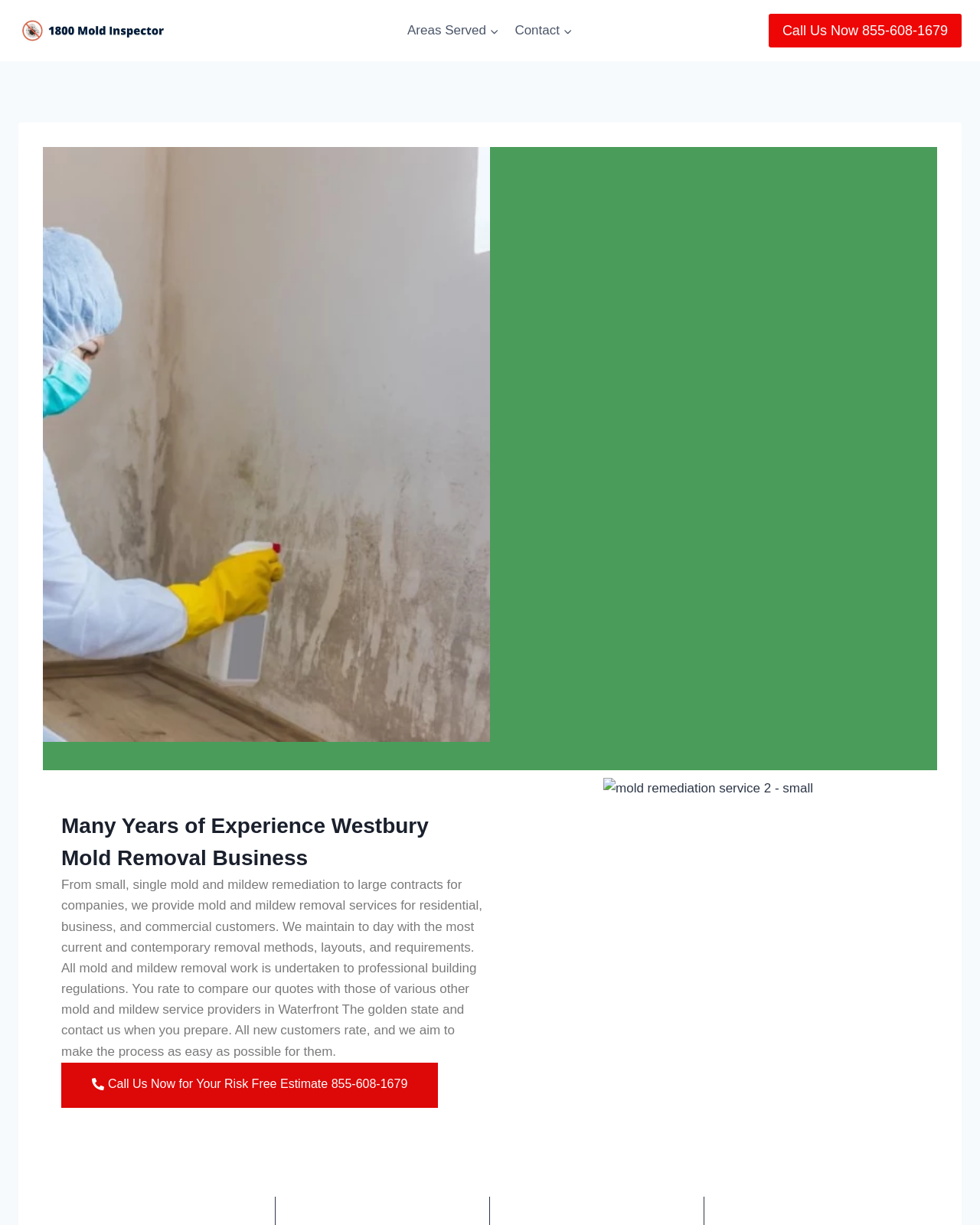Give a comprehensive overview of the webpage, including key elements.

The webpage is about Local Mold Remediation Westbury GA, a trusted testing and removal service. At the top left corner, there is a logo of 1800 Mold Inspector. Below the logo, there is a primary navigation menu with two links: "Areas Served" and "Contact". 

On the right side of the page, near the top, there is a call-to-action link "Call Us Now 855-608-1679". Below this link, there is a heading that highlights the company's experience in Westbury mold removal business. 

Under the heading, there is a paragraph of text that describes the company's services, including mold and mildew removal for residential, business, and commercial customers. The text also mentions that the company follows professional building regulations and encourages customers to compare their quotes with others.

Further down, there is another call-to-action link "Call Us Now for Your Risk Free Estimate 855-608-1679". To the right of this link, there is an image of a mold remediation service.